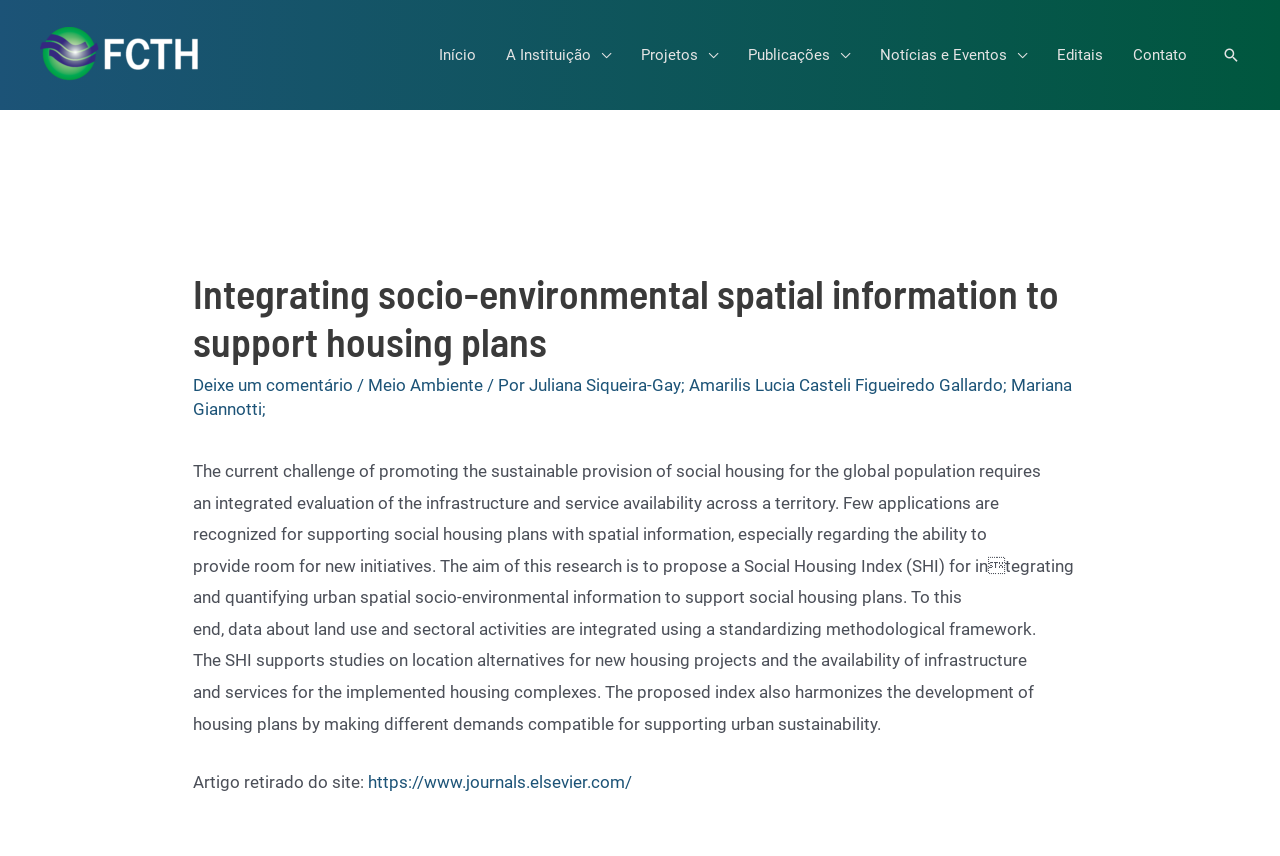How many links are in the navigation menu?
Using the picture, provide a one-word or short phrase answer.

7